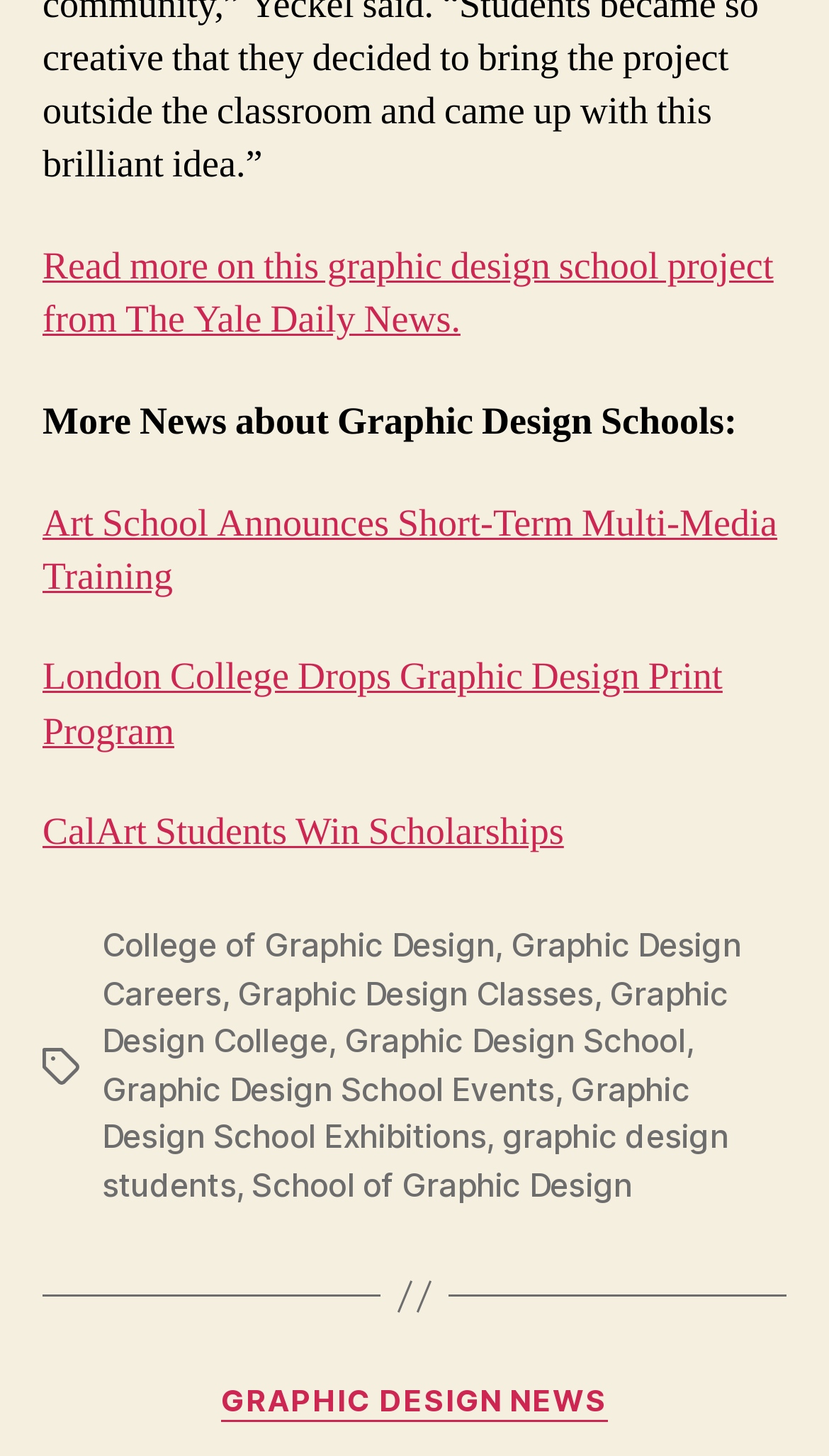Locate the bounding box coordinates of the element that should be clicked to fulfill the instruction: "Explore the London College's graphic design print program".

[0.051, 0.449, 0.872, 0.519]